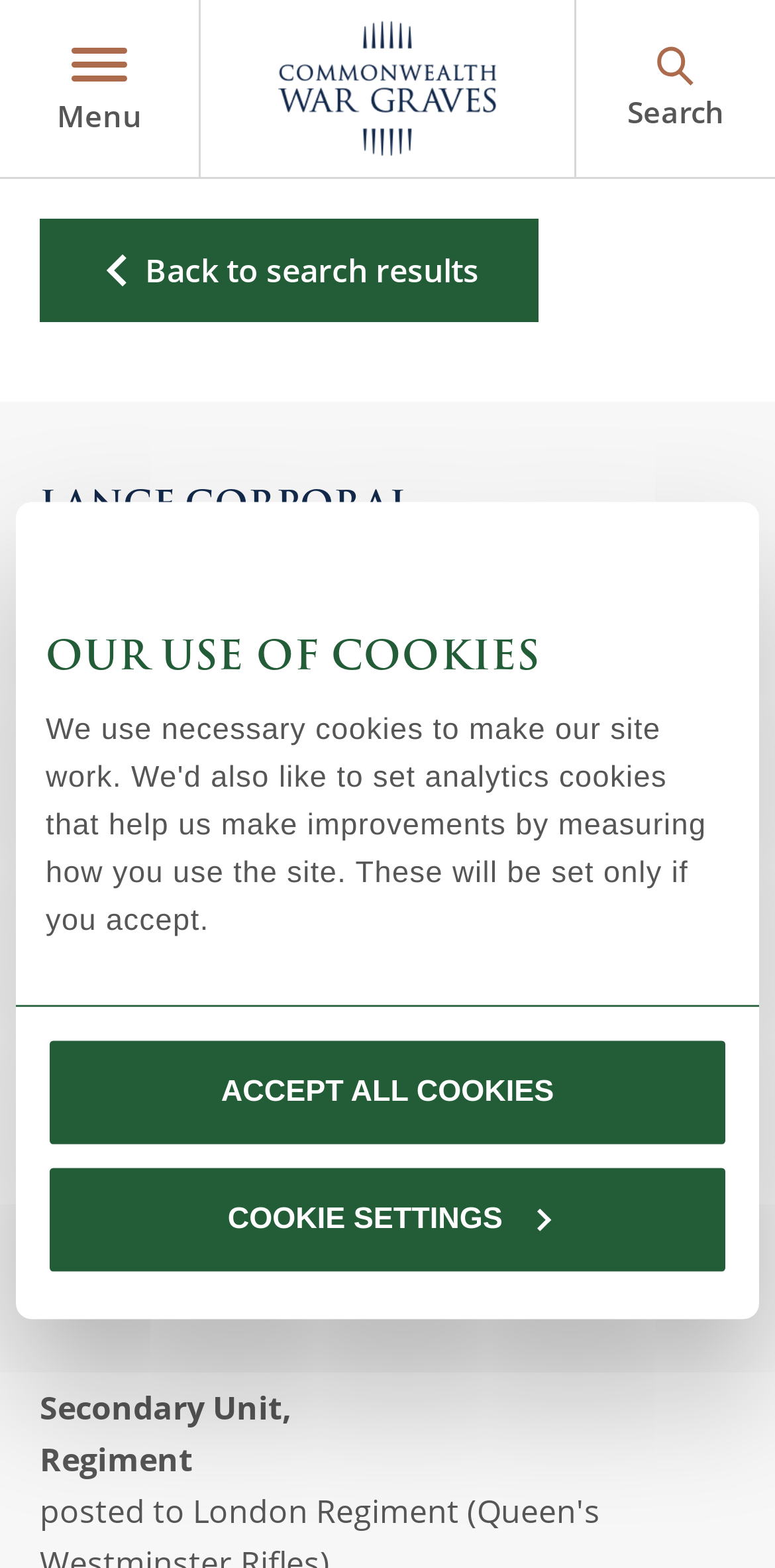What is the date of death of Lance Corporal L Bastian?
Look at the image and respond with a single word or a short phrase.

13 October 1918